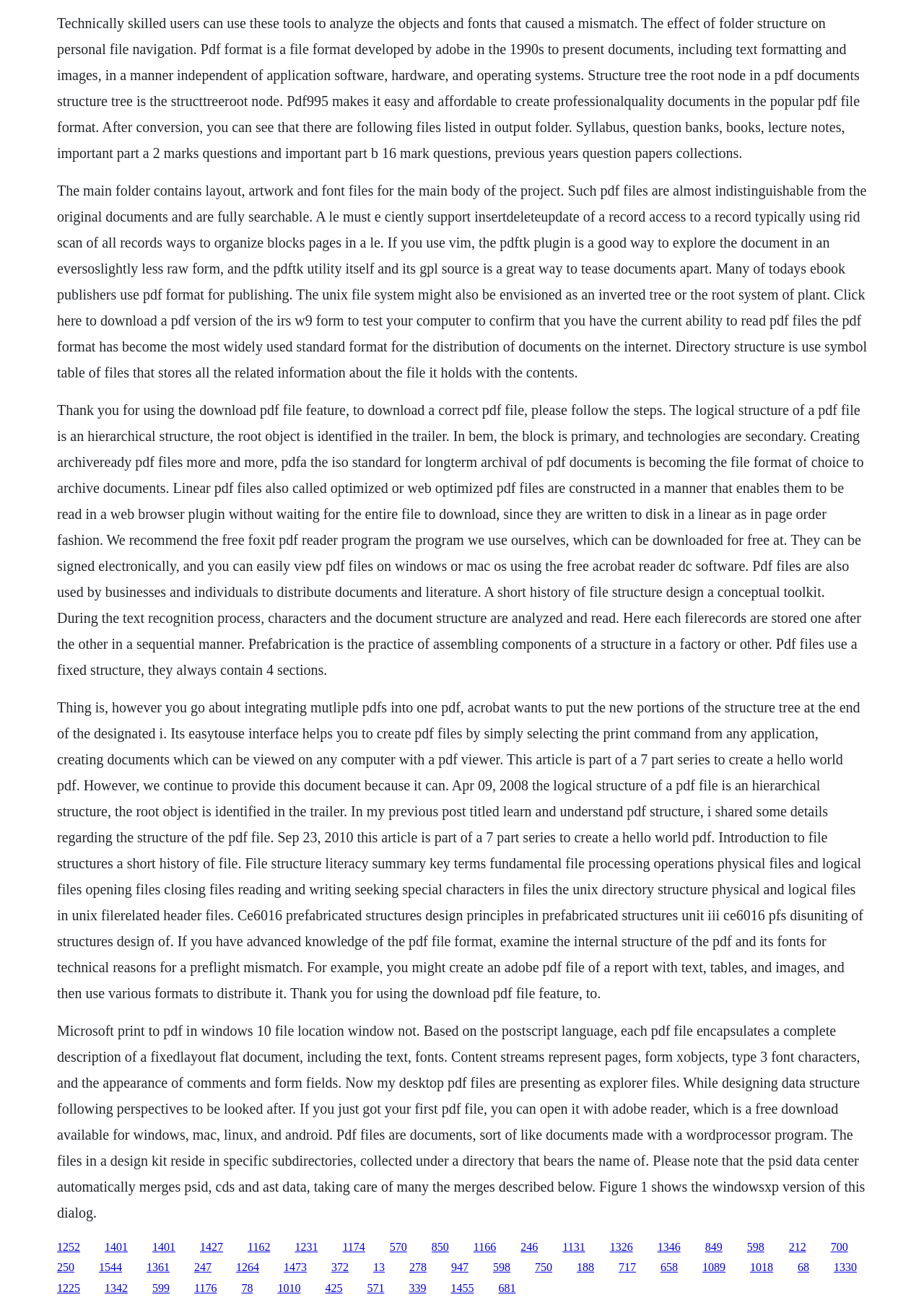What is the name of the software used to view PDF files? Based on the screenshot, please respond with a single word or phrase.

Adobe Reader